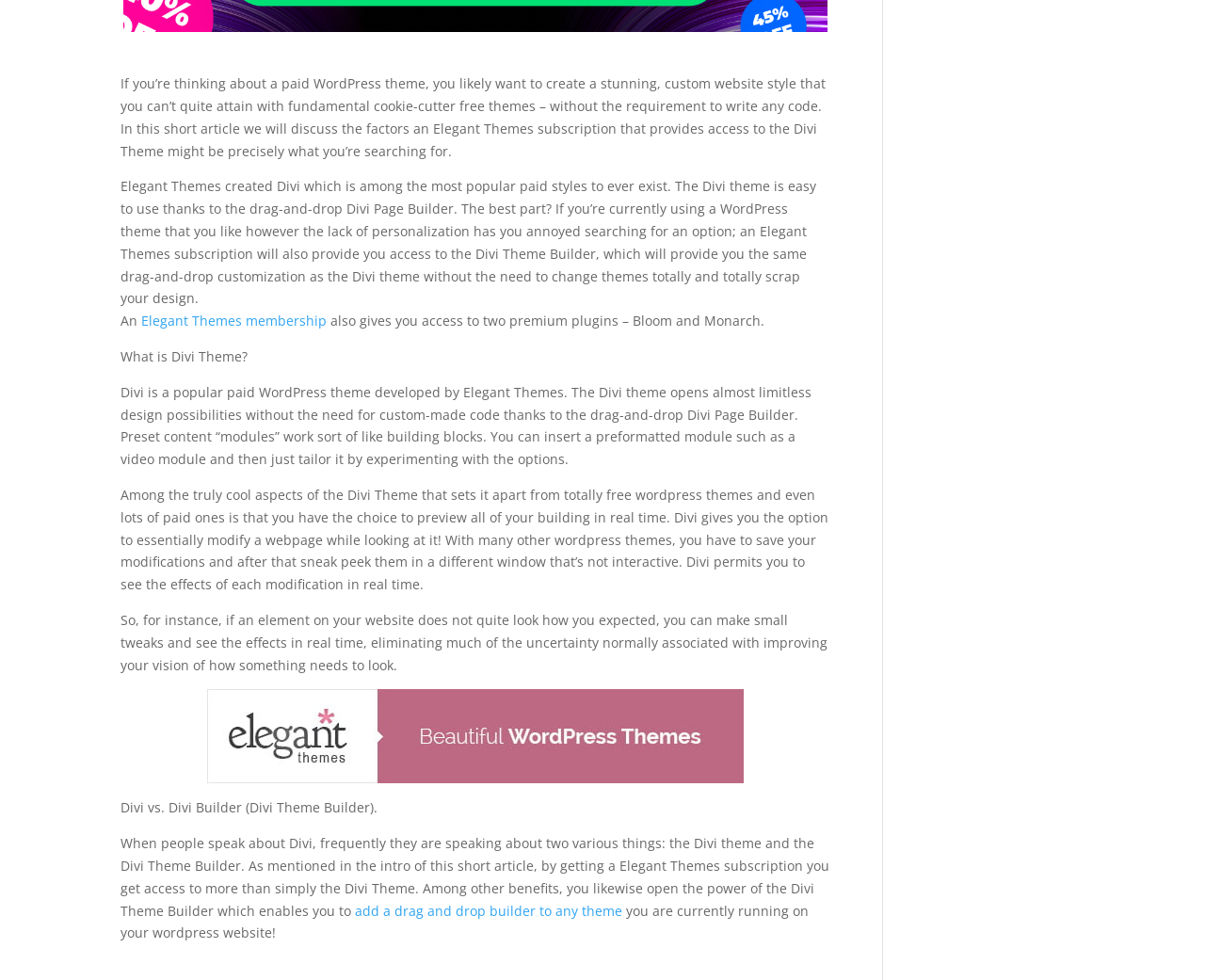Using the description: "ETSY", identify the bounding box of the corresponding UI element in the screenshot.

None